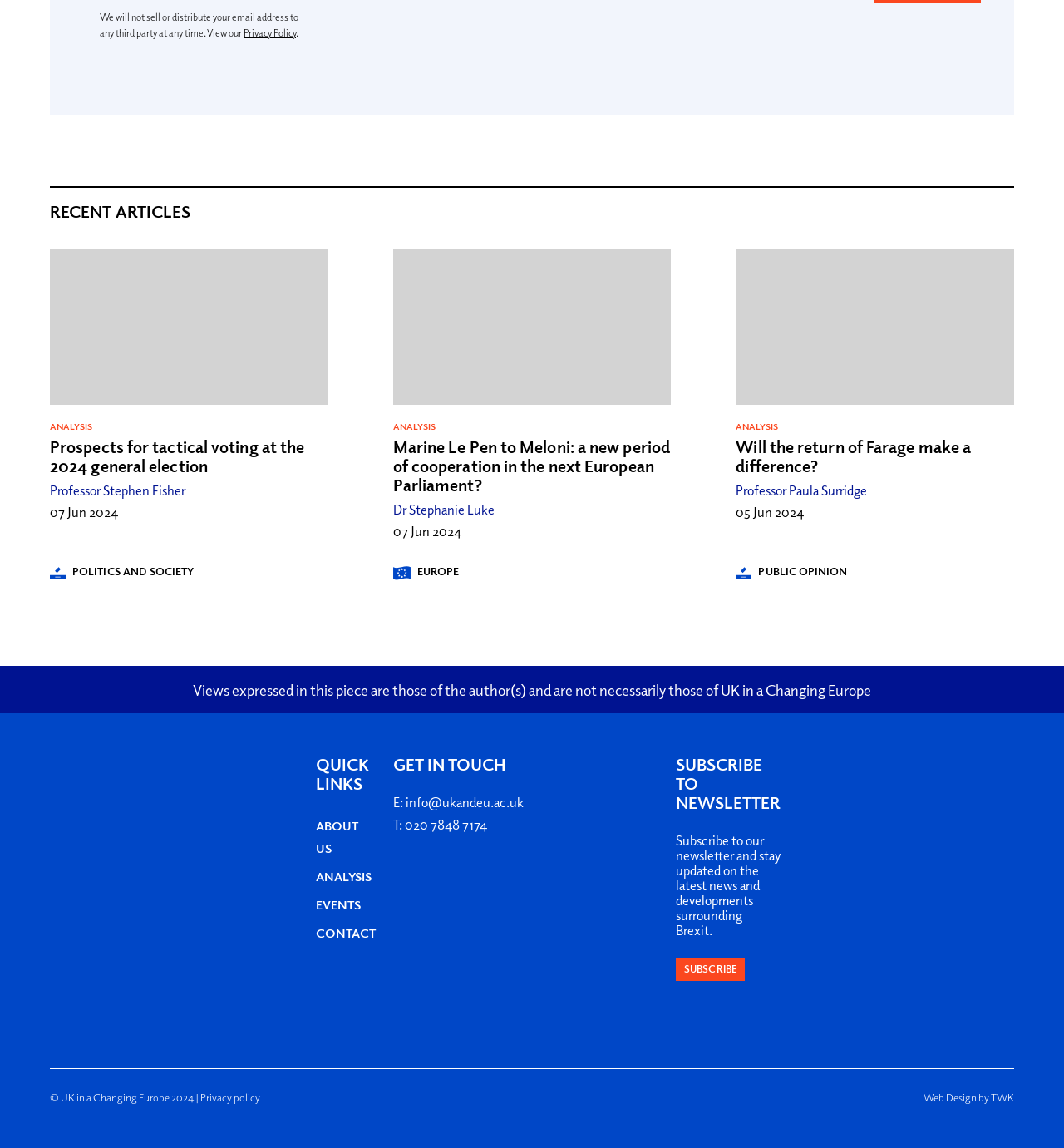What is the name of the organization?
Please answer the question with as much detail and depth as you can.

I determined the answer by examining the copyright text '© UK in a Changing Europe 2024 |' at the bottom of the webpage, which suggests that 'UK in a Changing Europe' is the name of the organization.